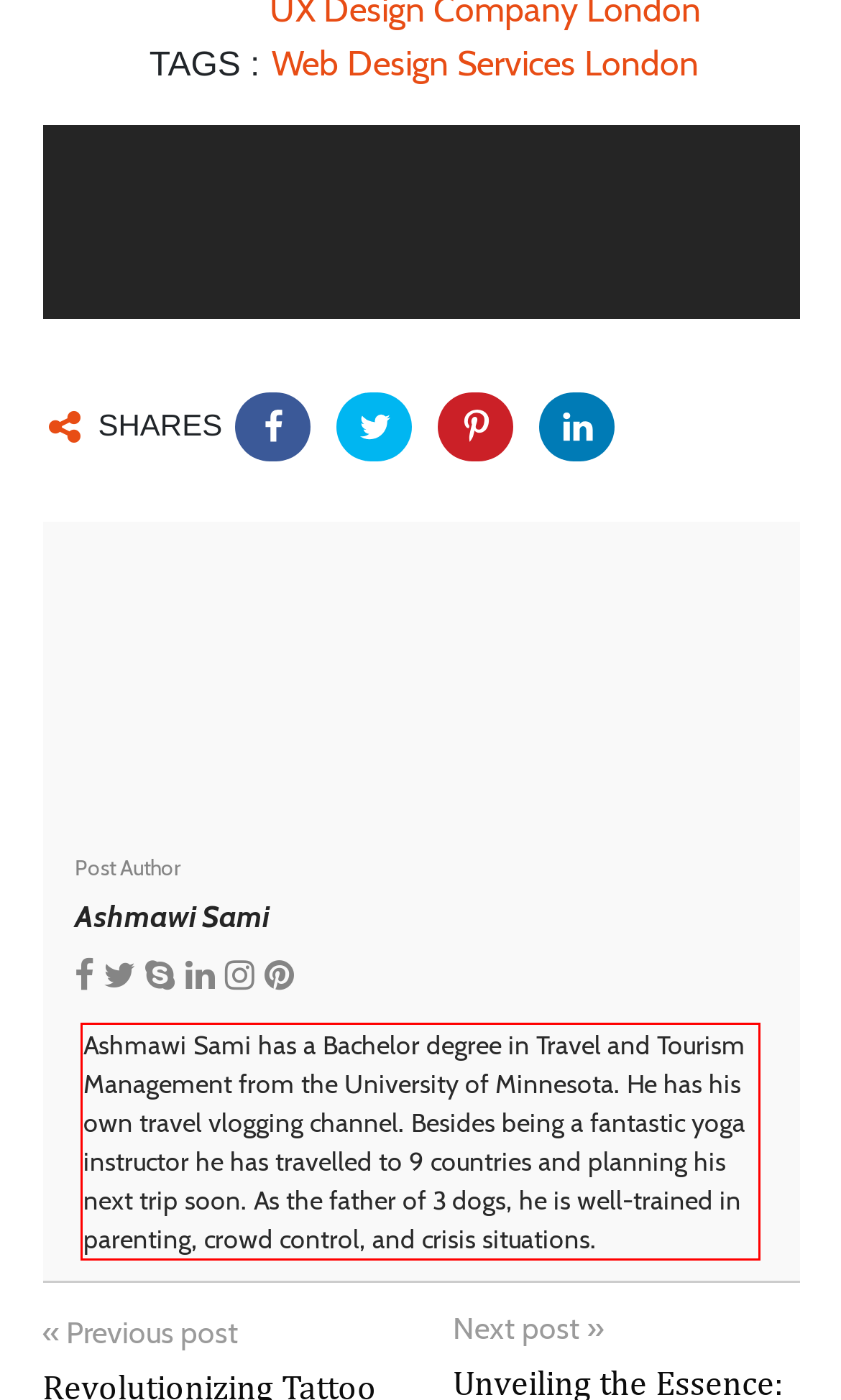Please identify and extract the text from the UI element that is surrounded by a red bounding box in the provided webpage screenshot.

Ashmawi Sami has a Bachelor degree in Travel and Tourism Management from the University of Minnesota. He has his own travel vlogging channel. Besides being a fantastic yoga instructor he has travelled to 9 countries and planning his next trip soon. As the father of 3 dogs, he is well-trained in parenting, crowd control, and crisis situations.